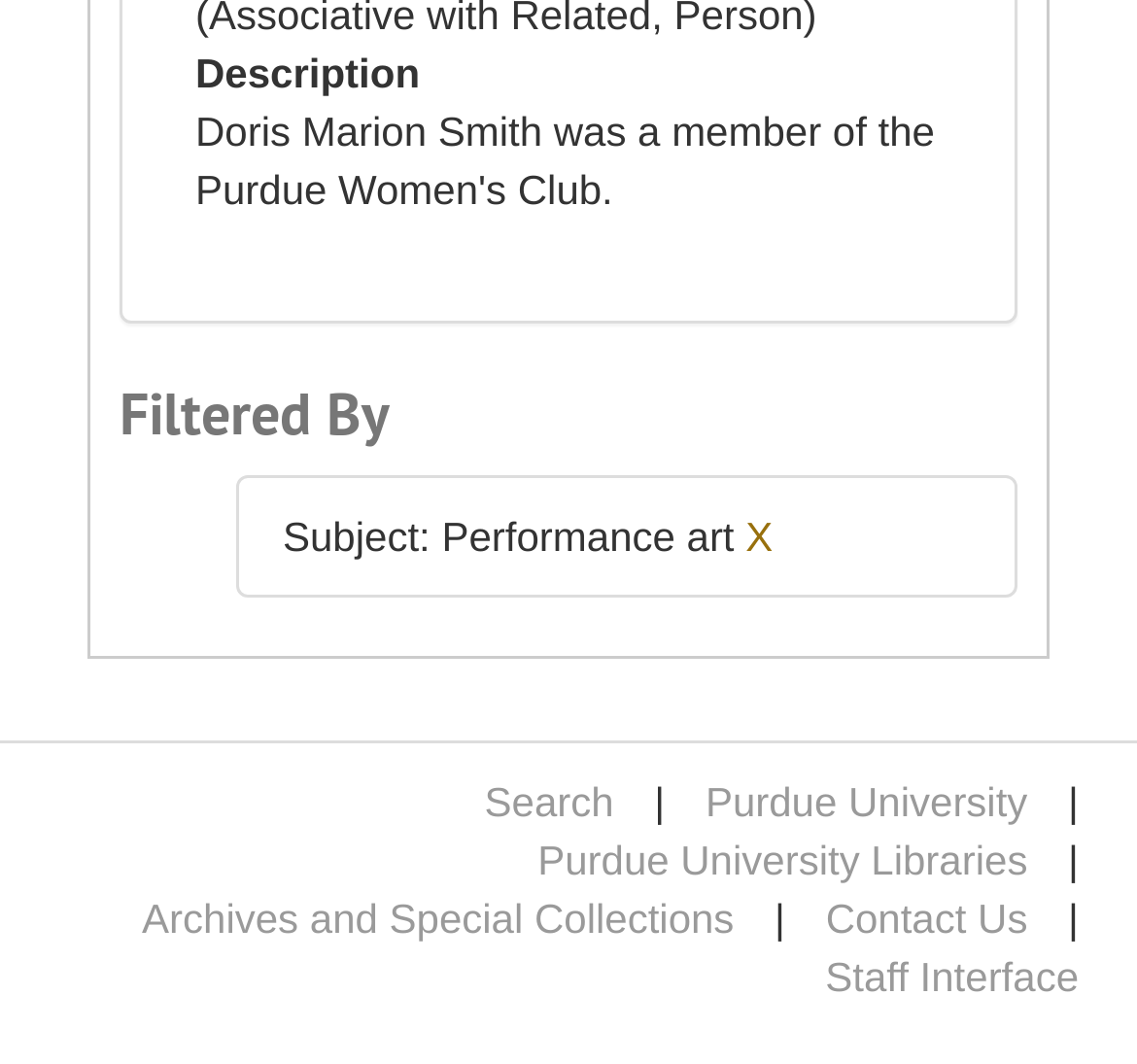What is the purpose of the 'X' link?
Craft a detailed and extensive response to the question.

The 'X' link is located next to the 'Subject: Performance art' text, which implies that it is used to remove the current filter applied, i.e., the performance art filter.